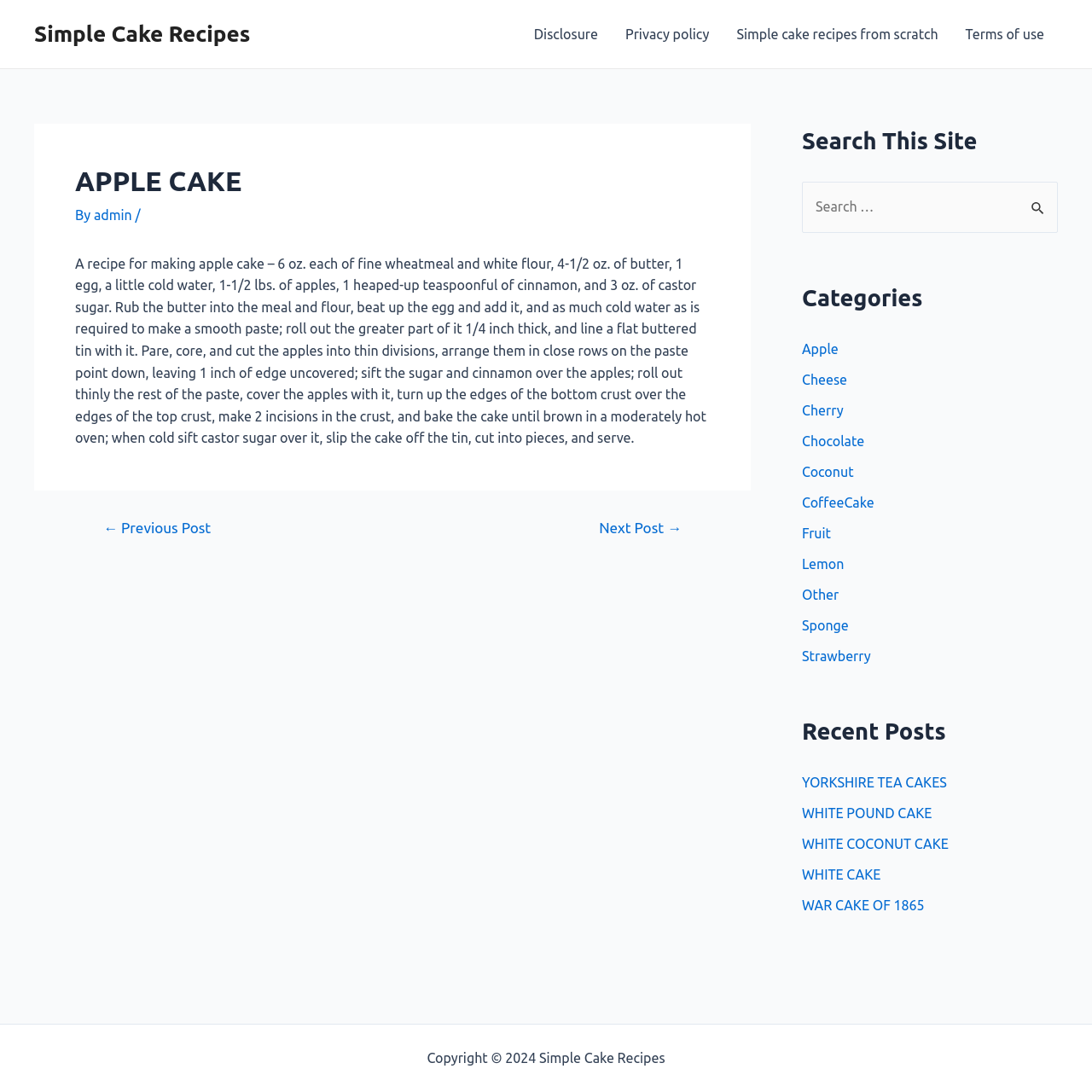Determine the bounding box coordinates of the section to be clicked to follow the instruction: "Click Sign Me Up!". The coordinates should be given as four float numbers between 0 and 1, formatted as [left, top, right, bottom].

None